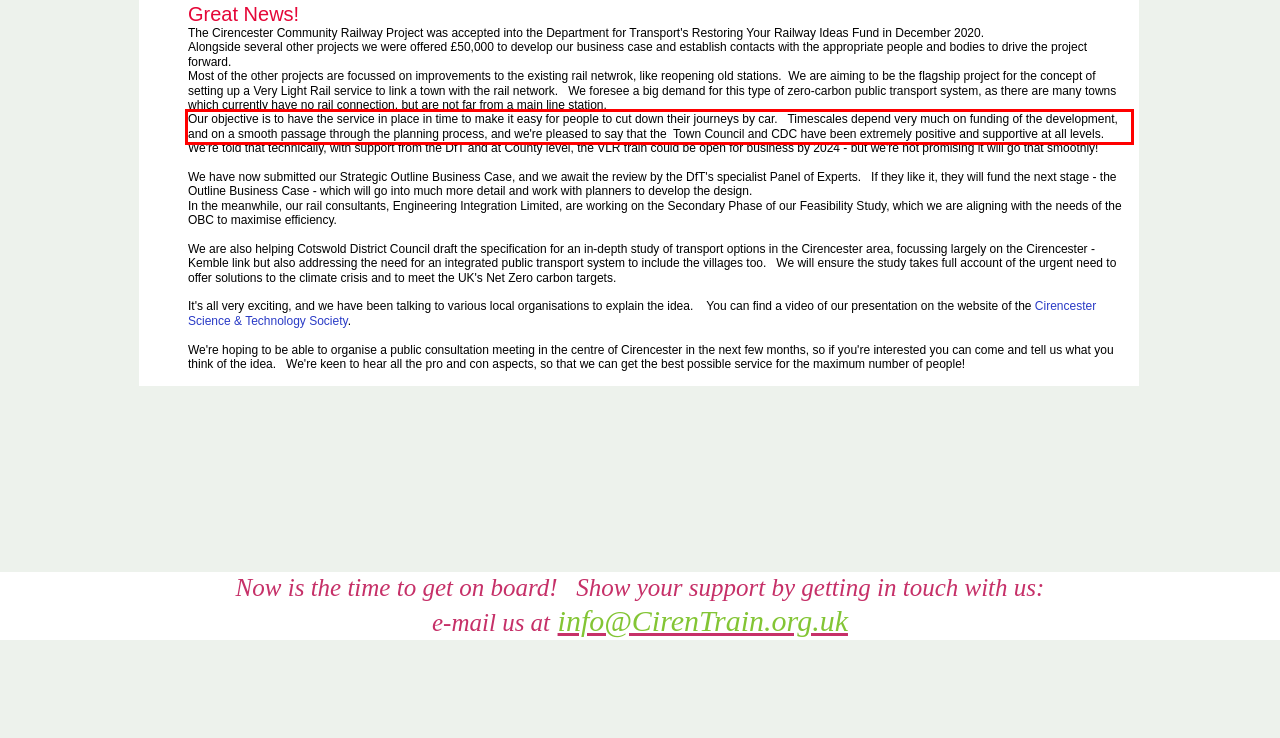Inspect the webpage screenshot that has a red bounding box and use OCR technology to read and display the text inside the red bounding box.

Our objective is to have the service in place in time to make it easy for people to cut down their journeys by car. Timescales depend very much on funding of the development, and on a smooth passage through the planning process, and we're pleased to say that the Town Council and CDC have been extremely positive and supportive at all levels.